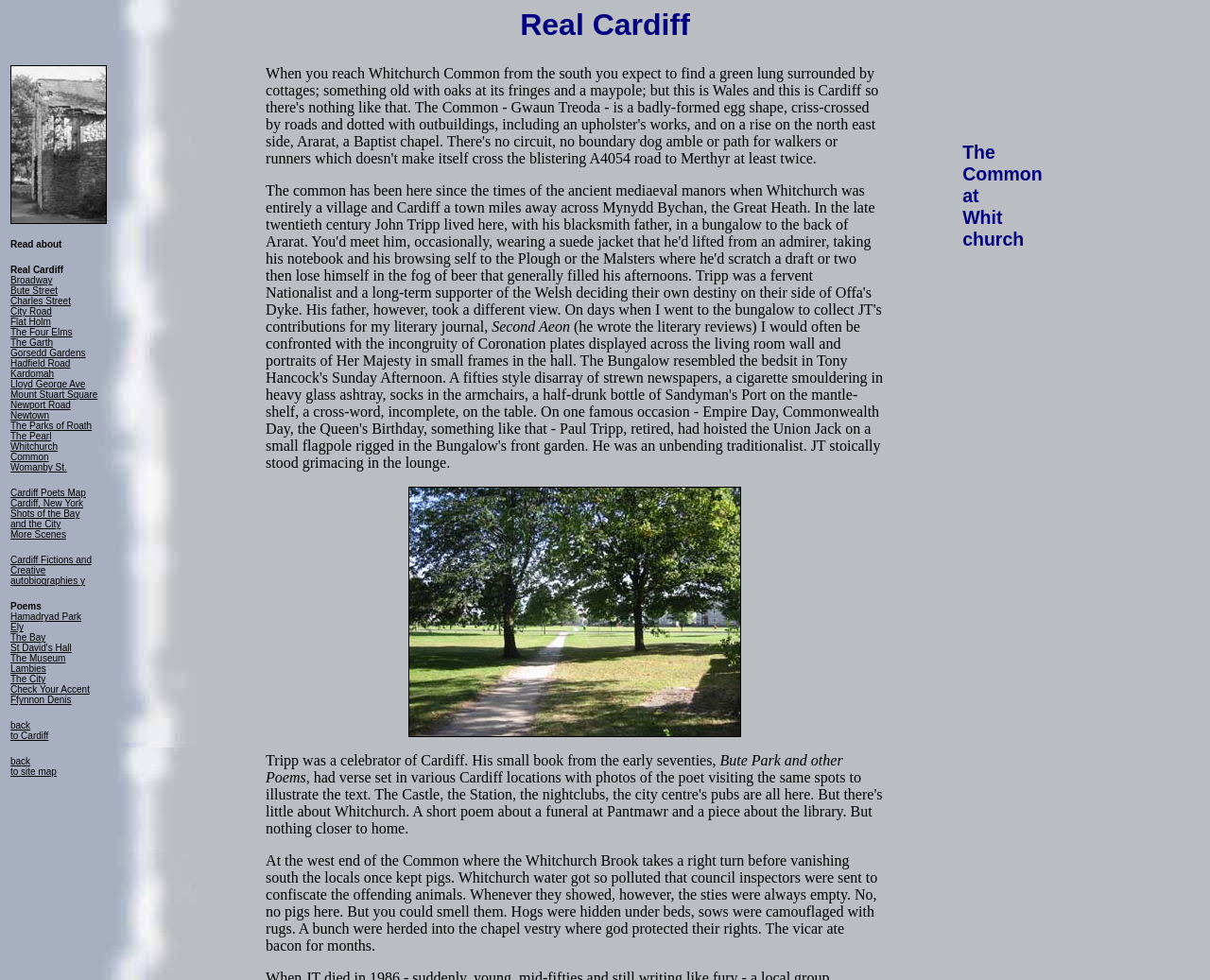Please locate the UI element described by "back to site map" and provide its bounding box coordinates.

[0.009, 0.772, 0.047, 0.793]